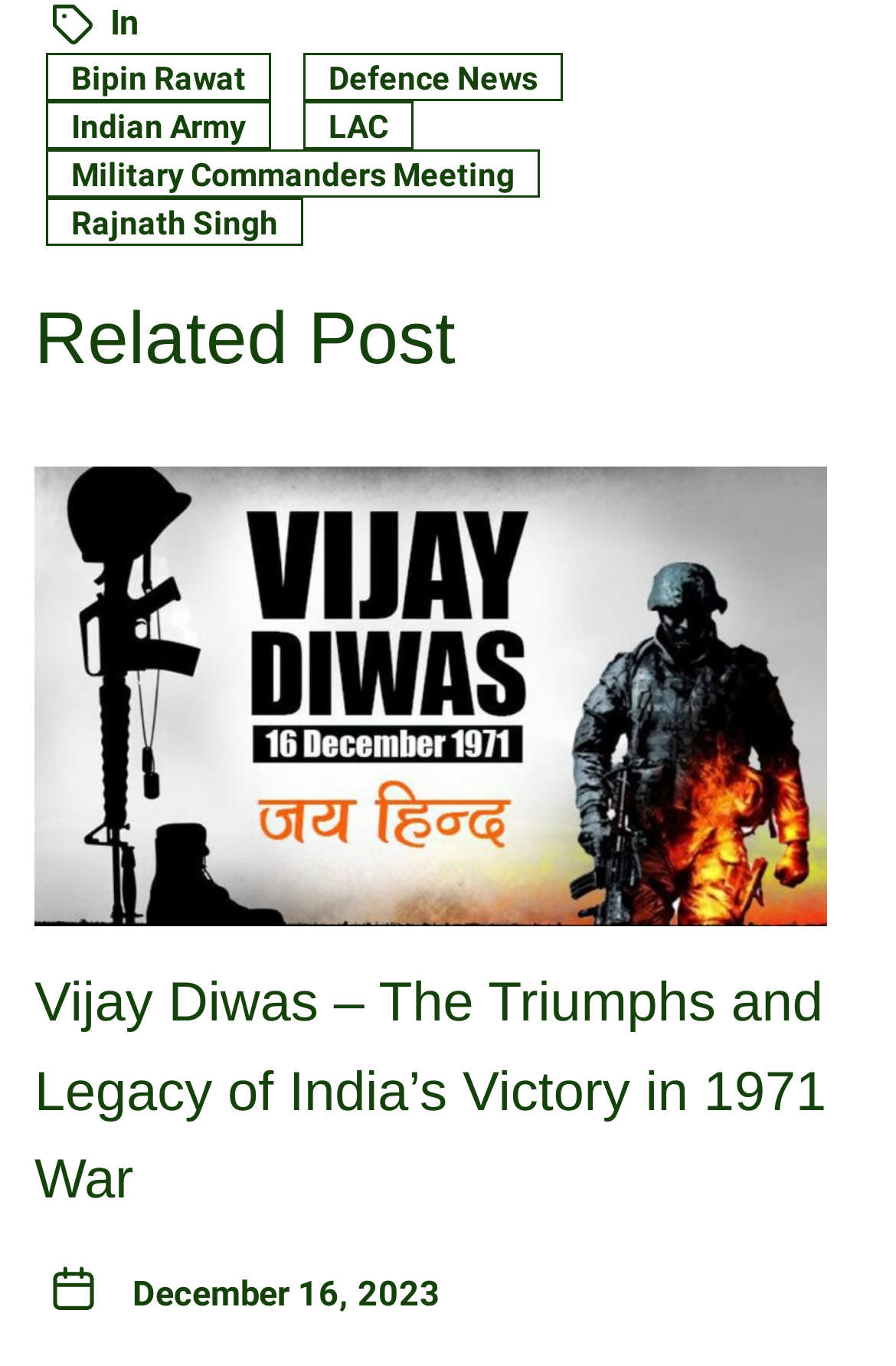Analyze the image and provide a detailed answer to the question: What is the vertical position of the 'Related Post' heading?

By comparing the y1 and y2 coordinates of the 'Related Post' heading element and the link elements, I determined that the 'Related Post' heading is above the links.